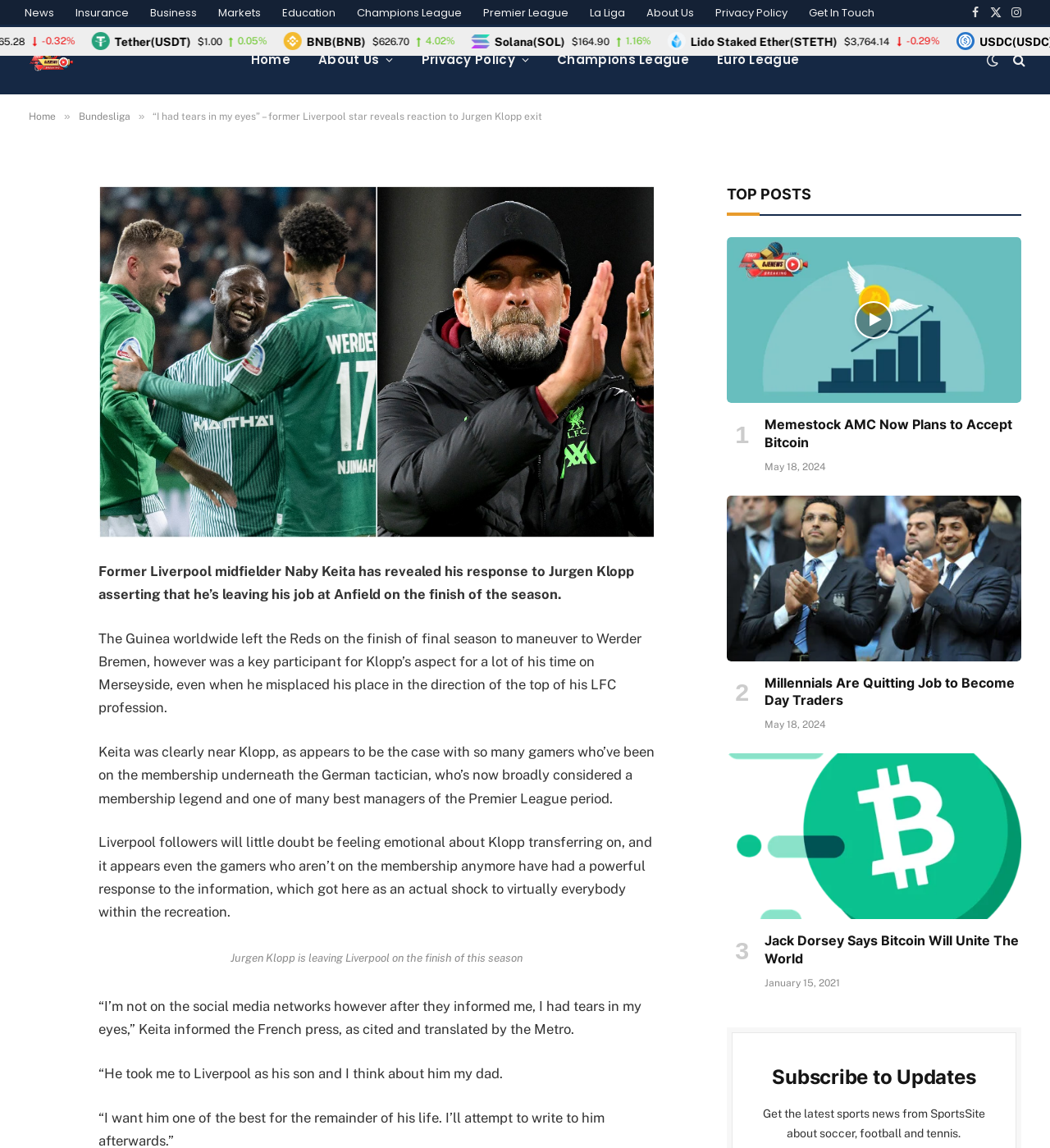Examine the image and give a thorough answer to the following question:
What is the time mentioned in the article for when the news about Jurgen Klopp was informed to Naby Keita?

The article mentions 'after they informed me, I had tears in my eyes', but it does not specify the exact time when the news about Jurgen Klopp was informed to Naby Keita.